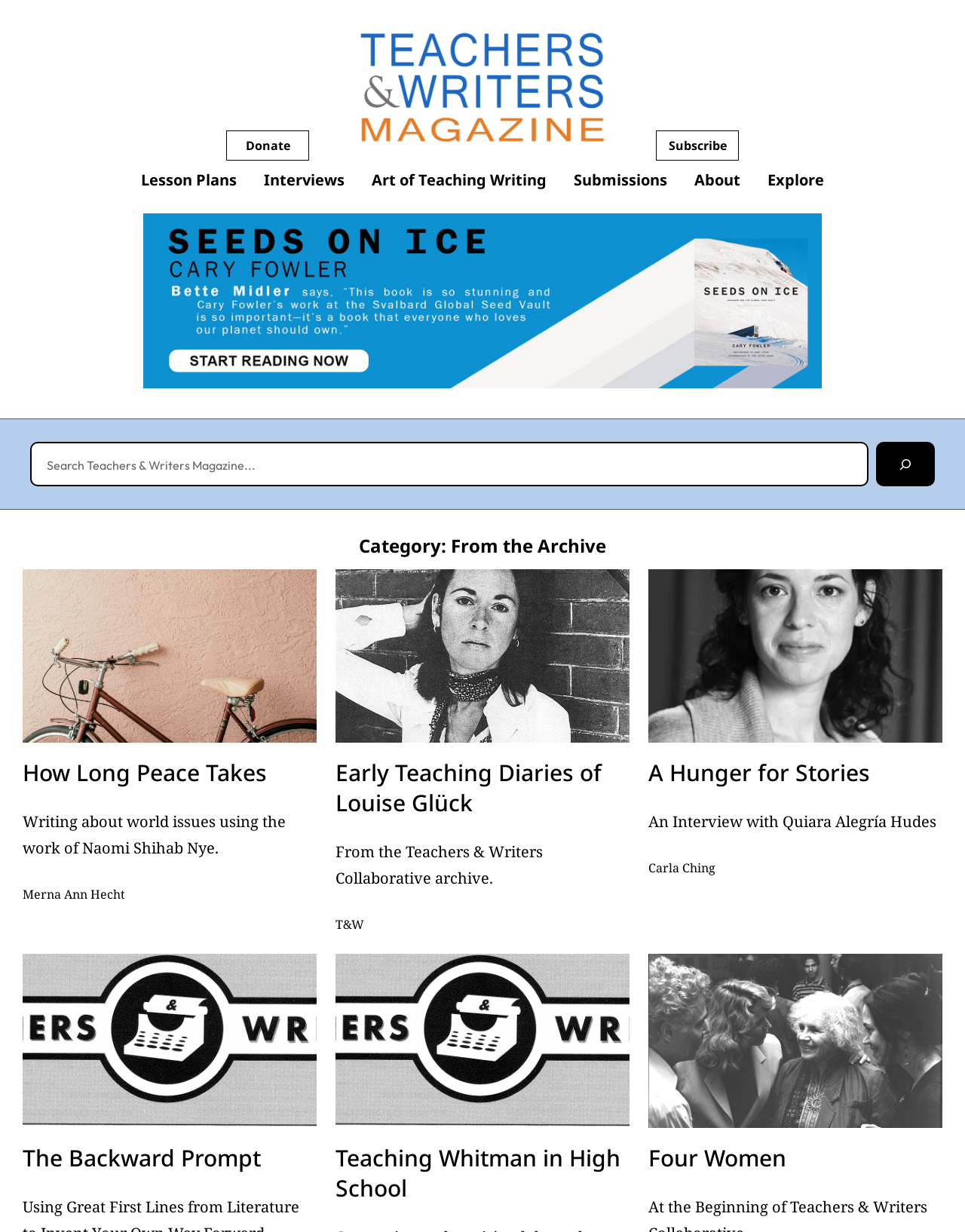Determine the bounding box coordinates of the clickable region to carry out the instruction: "Donate to Teachers and Writers Magazine".

[0.234, 0.106, 0.32, 0.13]